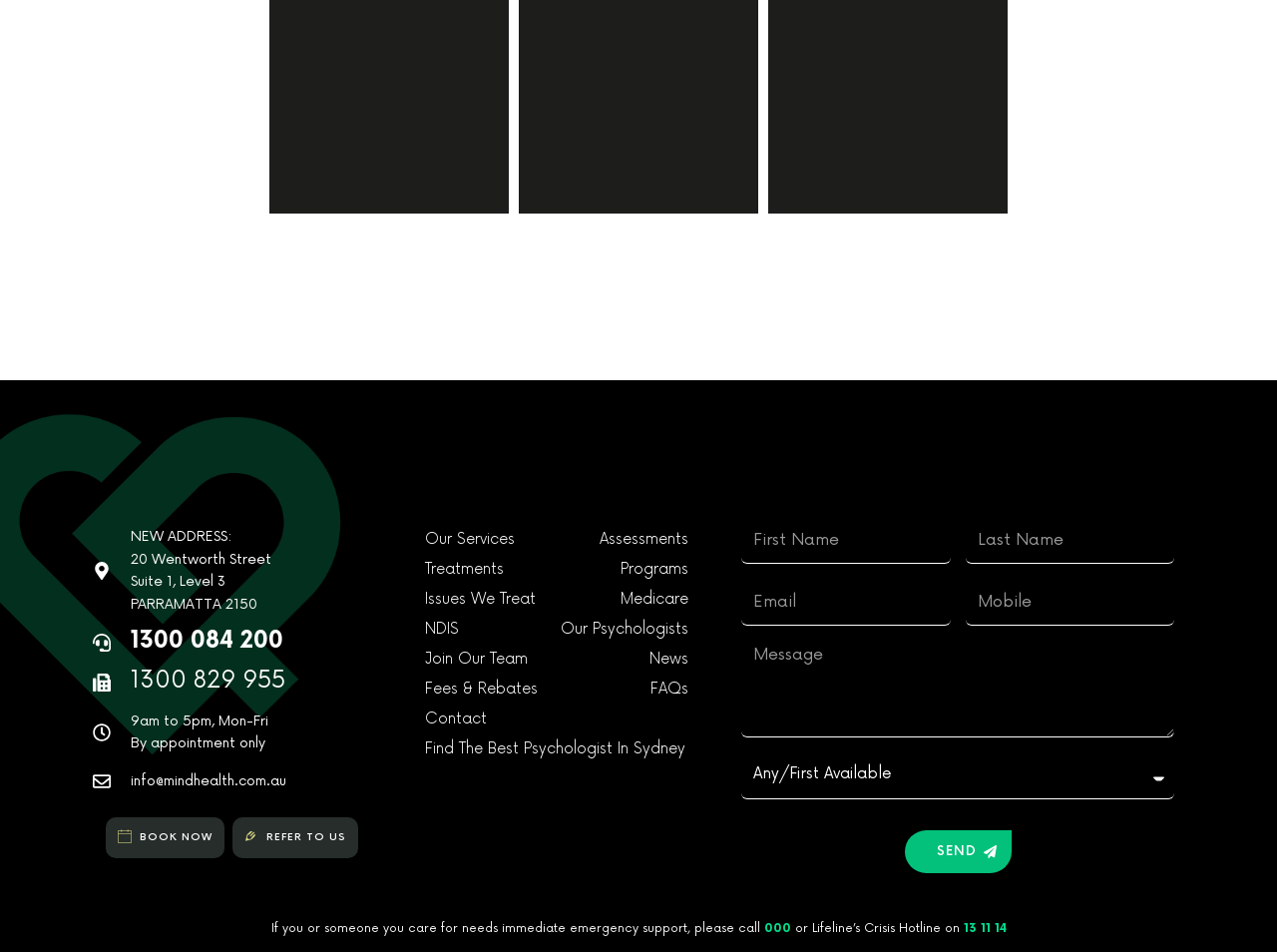What is the phone number for booking an appointment?
Refer to the image and provide a one-word or short phrase answer.

1300 084 200